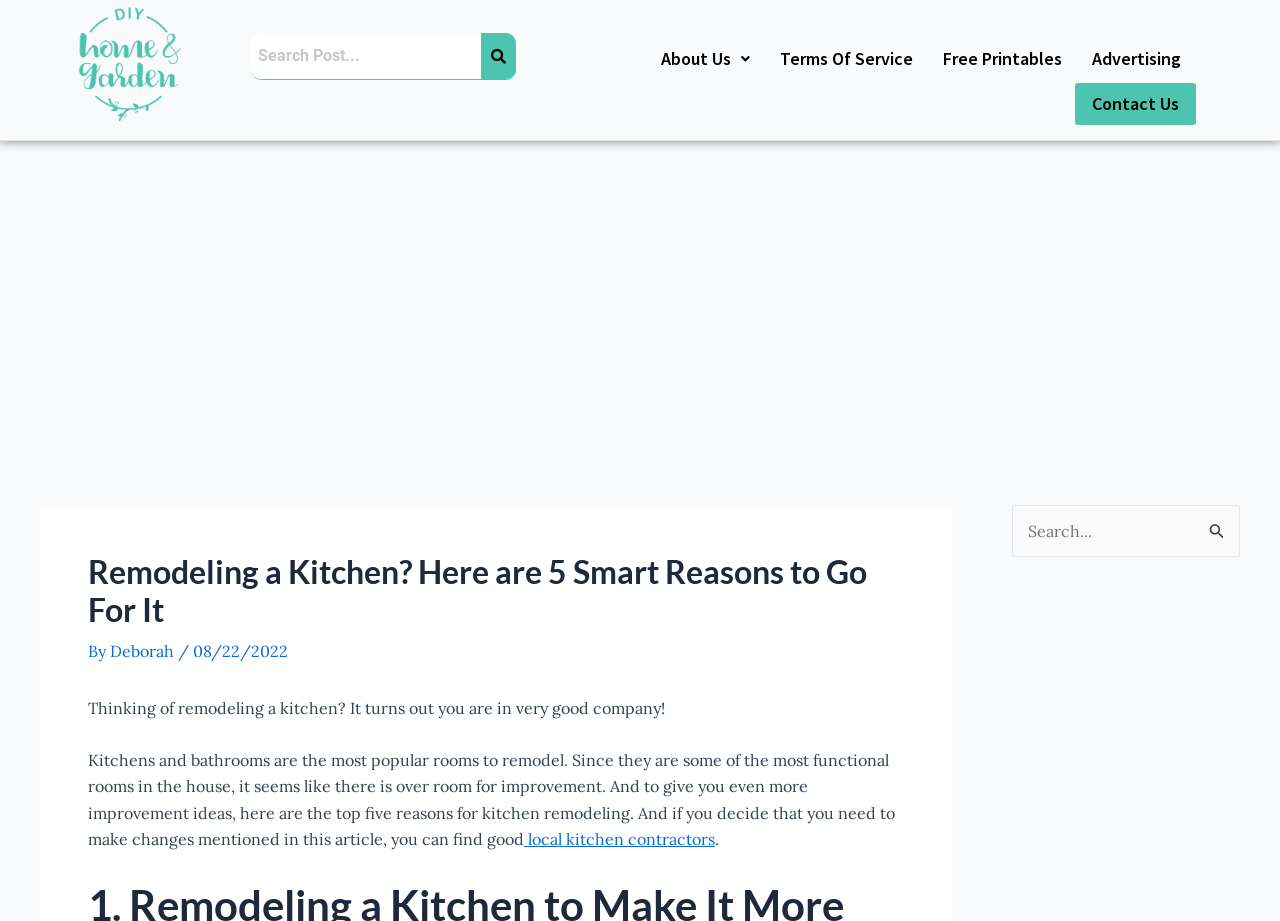What is the purpose of the search box?
Examine the image closely and answer the question with as much detail as possible.

I inferred the purpose of the search box by looking at its location and the text 'Search for:' next to it, which suggests that it is used to search the website.